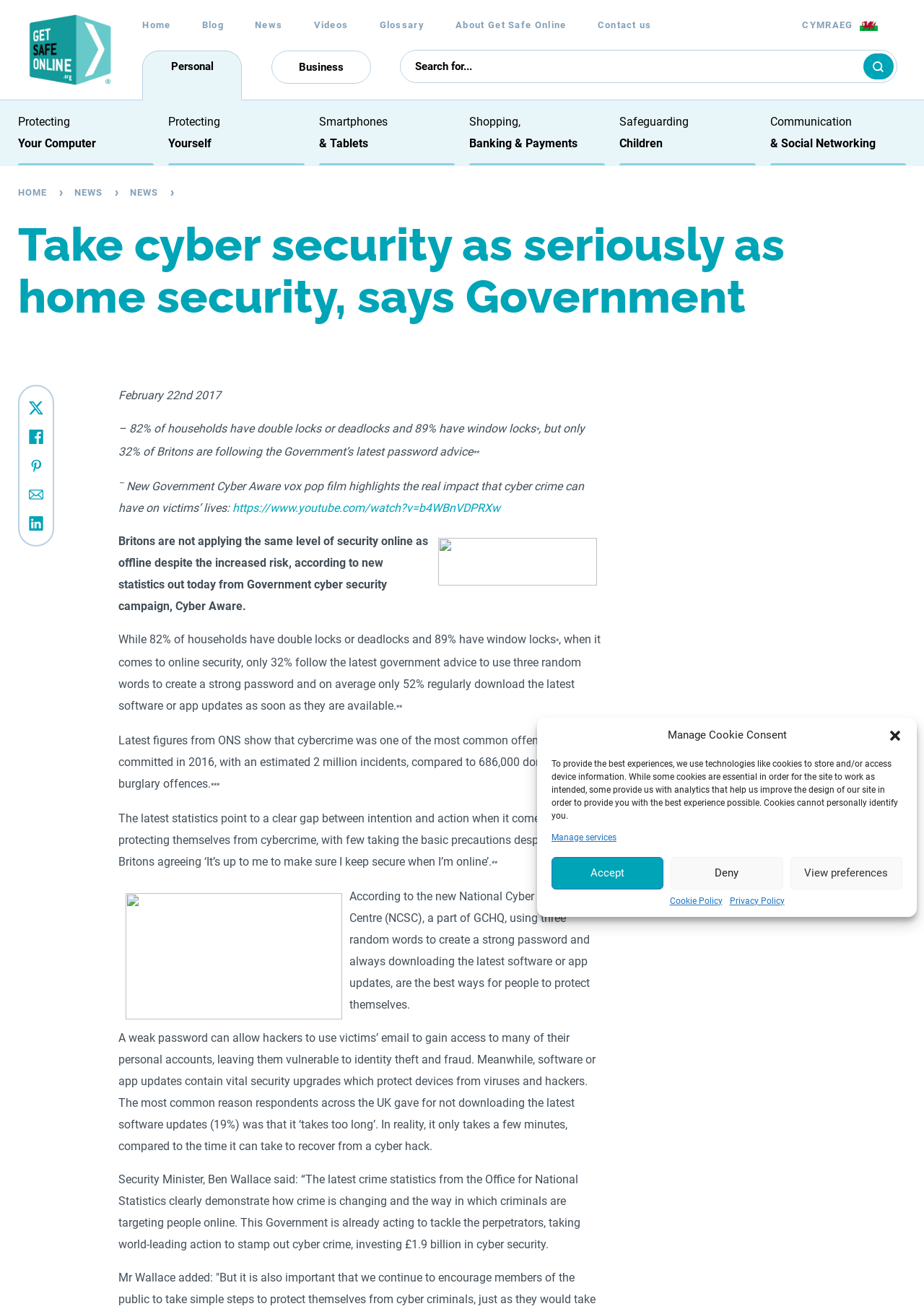Offer a comprehensive description of the webpage’s content and structure.

The webpage is about internet safety and cyber security news from Get Safe Online. At the top, there is a dialog box for managing cookie consent, which includes a close button, a description of how cookies are used, and options to manage services, accept, deny, or view preferences. Below this, there is a navigation menu with links to Home, Blog, News, Videos, Glossary, About Get Safe Online, and Contact us.

On the left side, there are two buttons for Personal and Business, followed by a search bar. Above the search bar, there is a horizontal menu with links to Protecting Your Computer, Protecting Yourself, Smartphones & Tablets, Shopping, Banking & Payments, and Safeguarding Children.

The main content of the webpage is an article titled "Take cyber security as seriously as home security, says Government." The article discusses the importance of online security, citing statistics that show a gap between intention and action when it comes to people protecting themselves from cybercrime. It highlights the risks of weak passwords and not downloading software updates, and quotes the Security Minister, Ben Wallace, on the government's efforts to tackle cybercrime.

The article is accompanied by social media sharing links, including Tweet this!, Share on Facebook, Pin this!, Mail this!, and Share on LinkedIn, each with an associated image. There is also a date stamp, "February 22nd 2017", and a link to a YouTube video. The text is divided into paragraphs, with some sections highlighted with asterisks or superscript text.